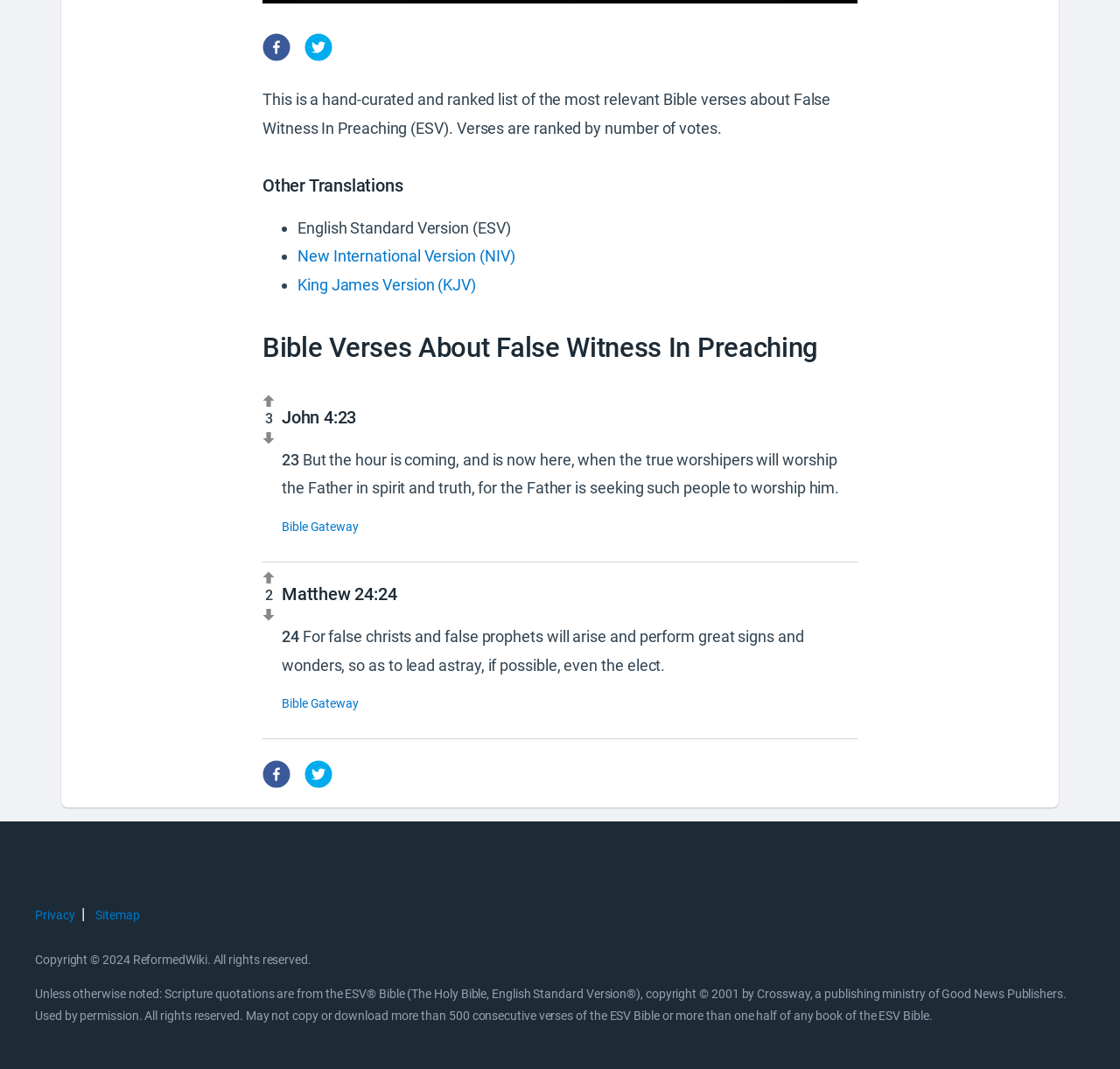Mark the bounding box of the element that matches the following description: "King James Version (KJV)".

[0.266, 0.258, 0.425, 0.275]